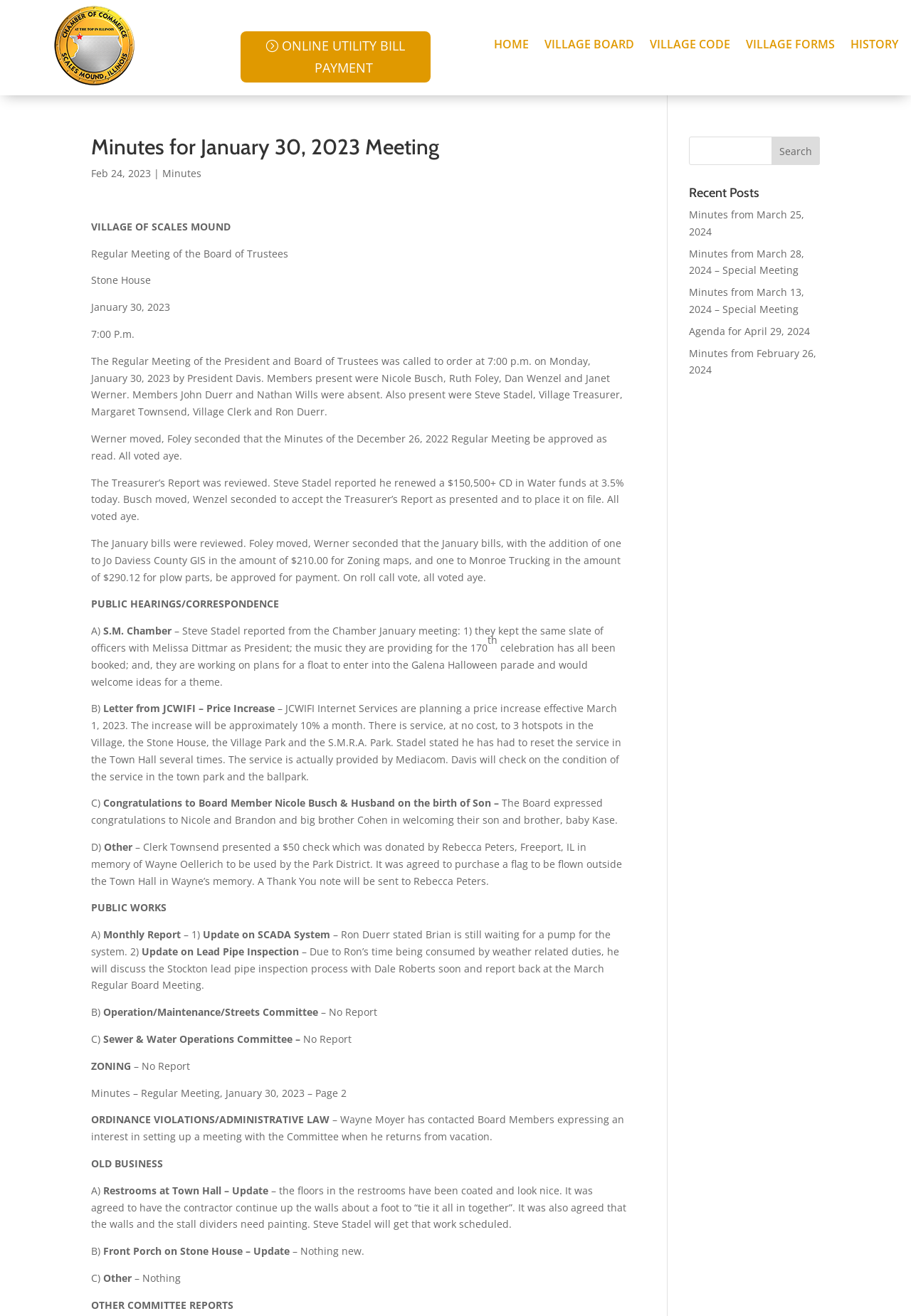Please identify the bounding box coordinates of the clickable element to fulfill the following instruction: "Search for something". The coordinates should be four float numbers between 0 and 1, i.e., [left, top, right, bottom].

[0.847, 0.104, 0.9, 0.125]